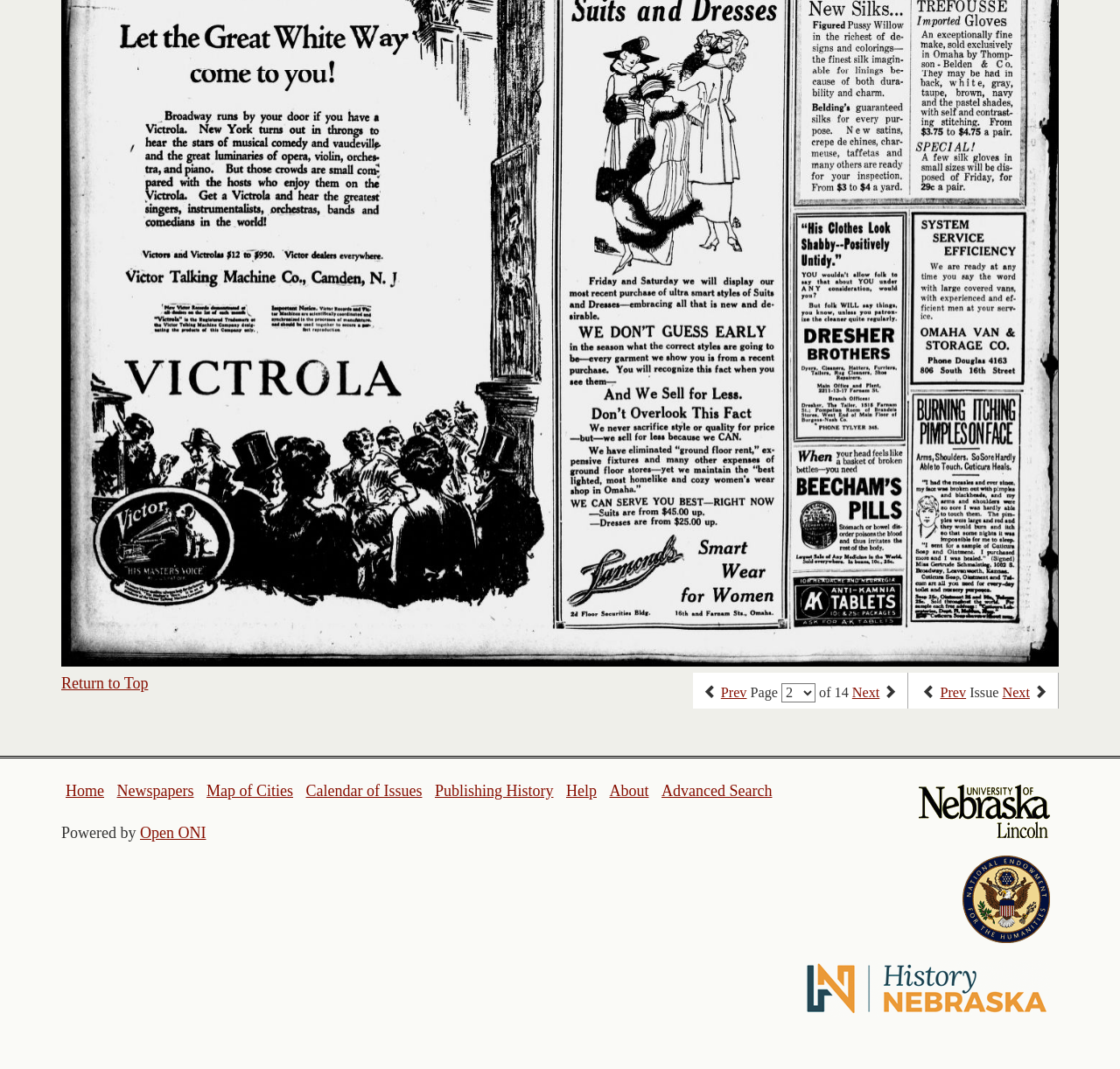Please respond in a single word or phrase: 
What is the purpose of the link 'Advanced Search'?

To search